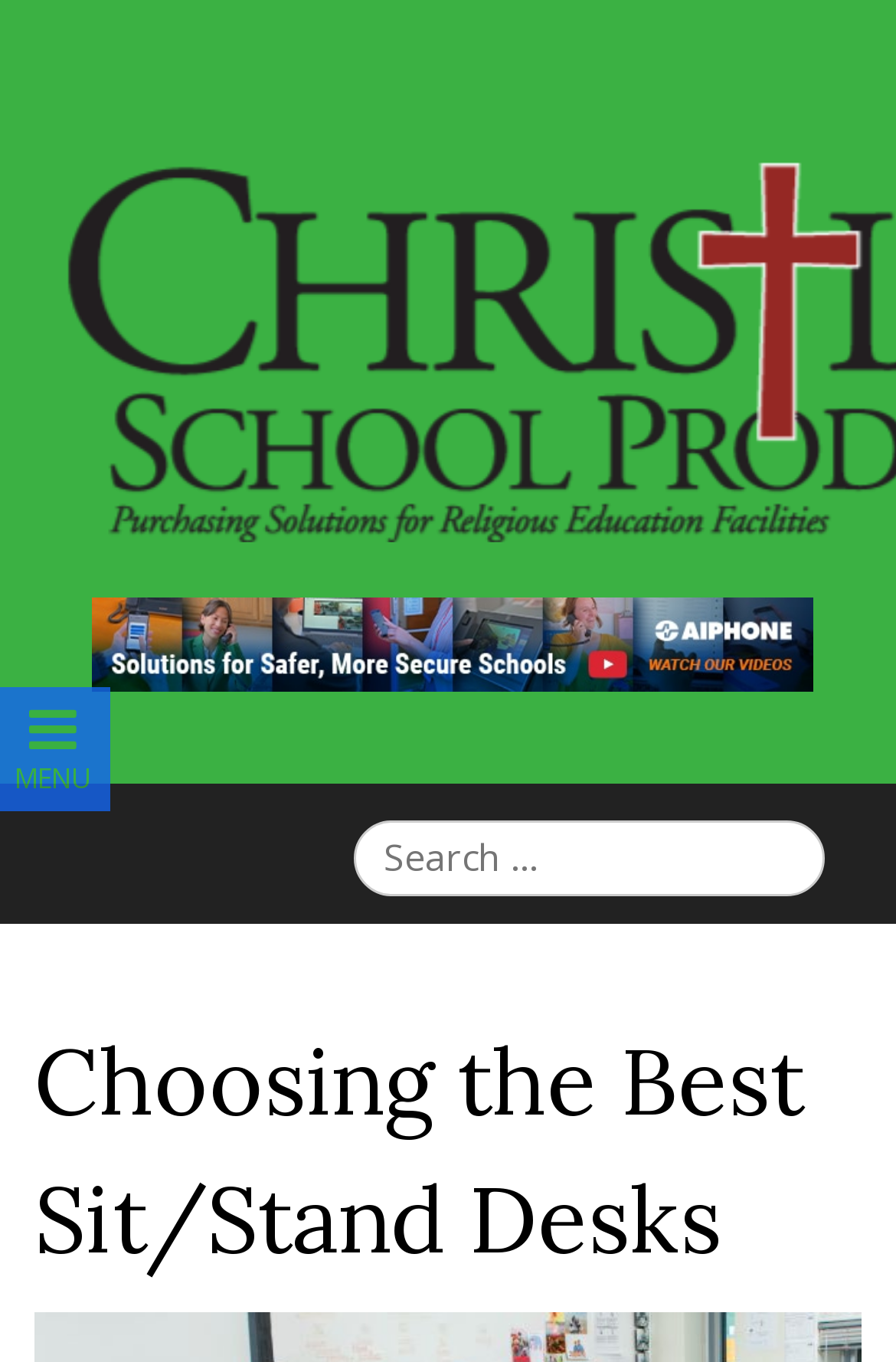Find the bounding box of the UI element described as: "parent_node: Search for:". The bounding box coordinates should be given as four float values between 0 and 1, i.e., [left, top, right, bottom].

[0.0, 0.504, 0.124, 0.596]